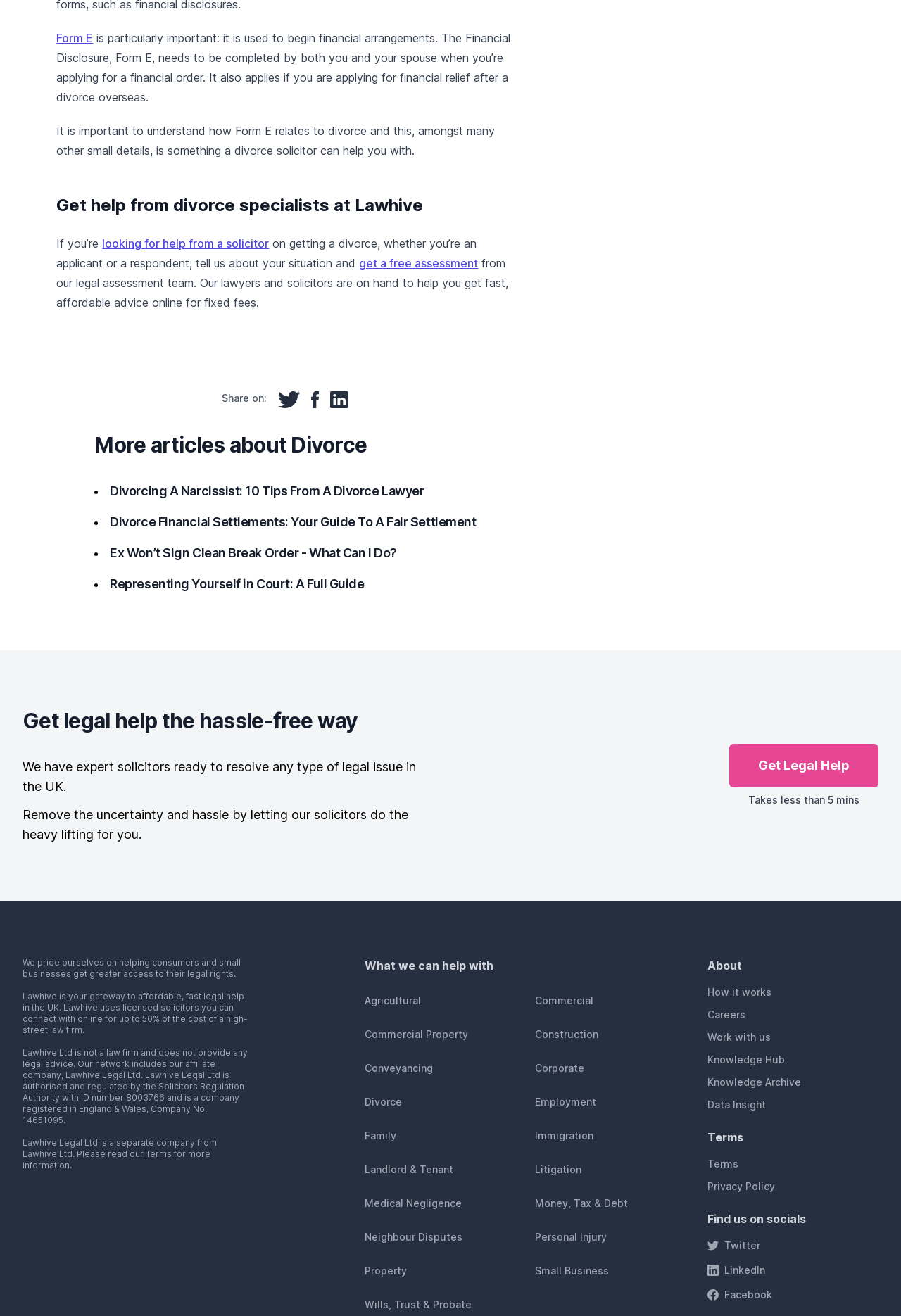Identify the bounding box coordinates for the element you need to click to achieve the following task: "Get a free assessment". The coordinates must be four float values ranging from 0 to 1, formatted as [left, top, right, bottom].

[0.399, 0.195, 0.531, 0.205]